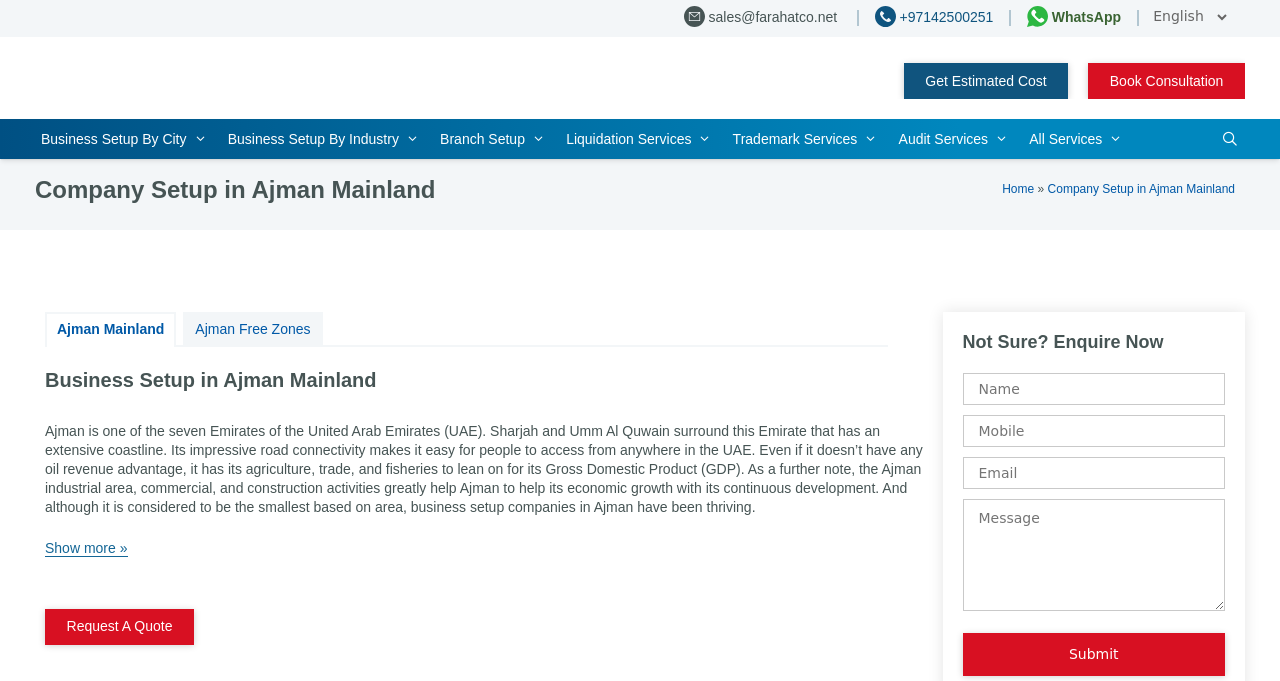Find the bounding box coordinates for the area that should be clicked to accomplish the instruction: "Enter your details in the company setup form".

[0.752, 0.548, 0.957, 0.595]